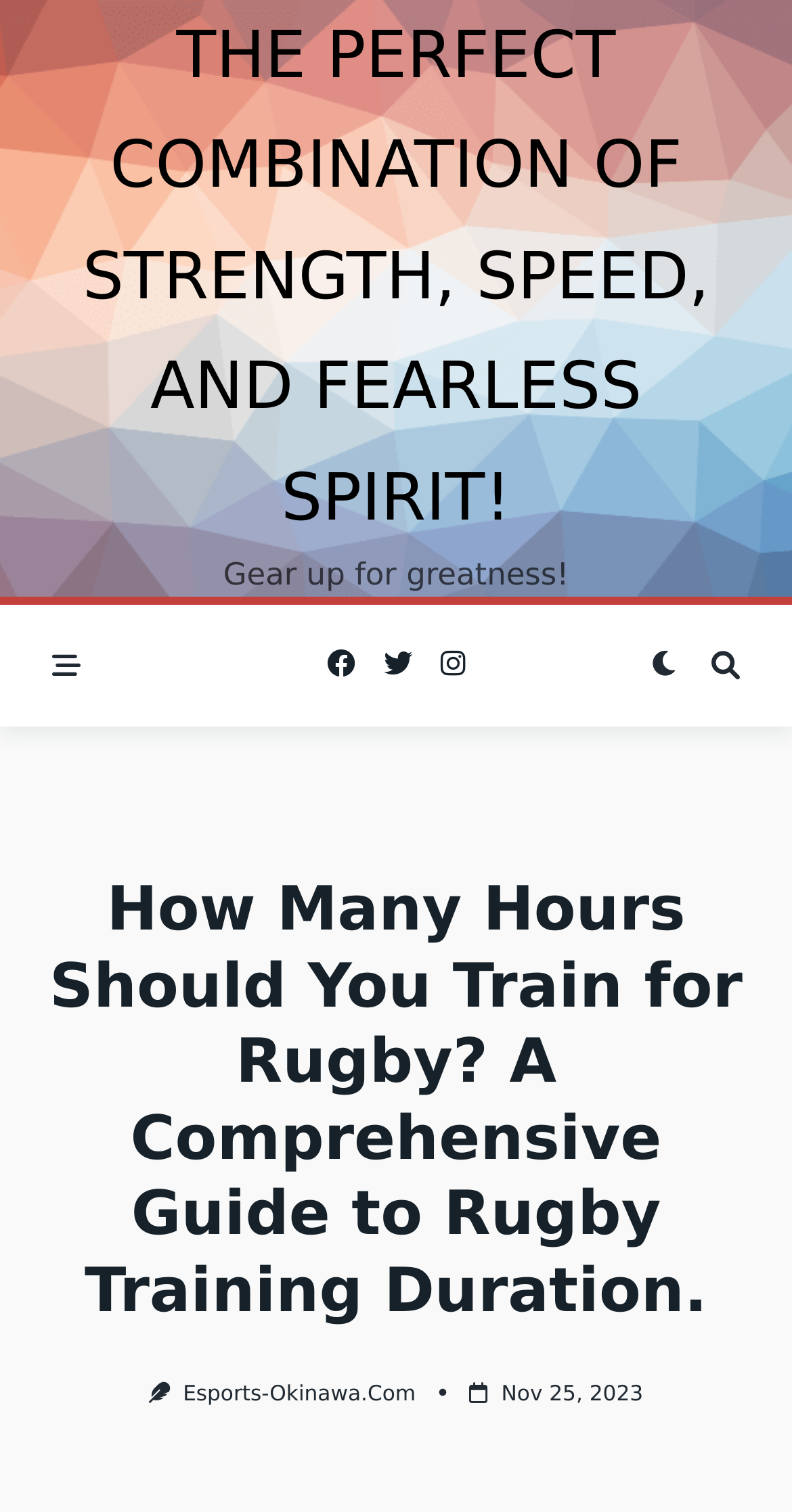Provide the bounding box for the UI element matching this description: "esports-okinawa.com".

[0.231, 0.914, 0.525, 0.931]